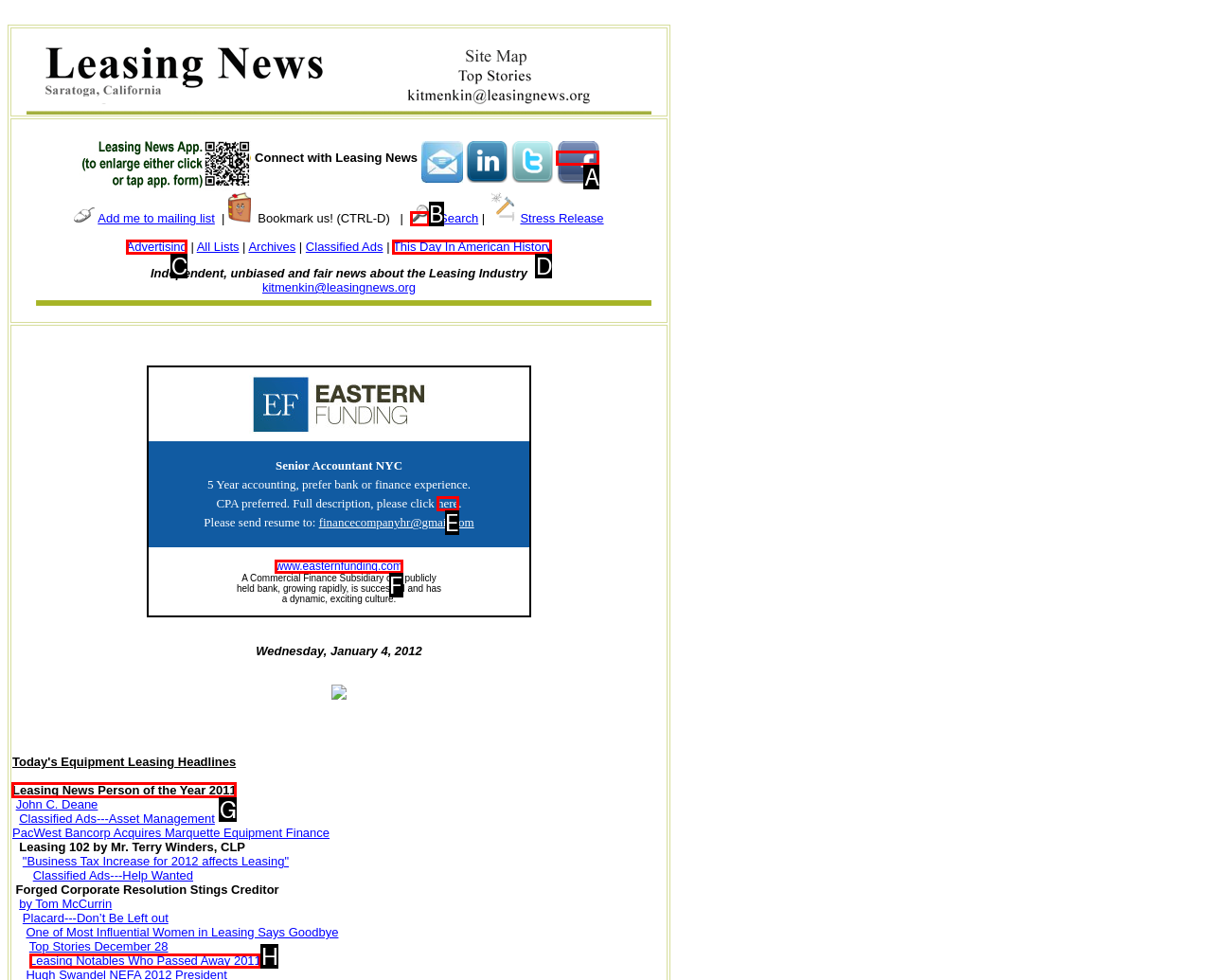Specify which HTML element I should click to complete this instruction: Read Leasing News Person of the Year 2011 Answer with the letter of the relevant option.

G